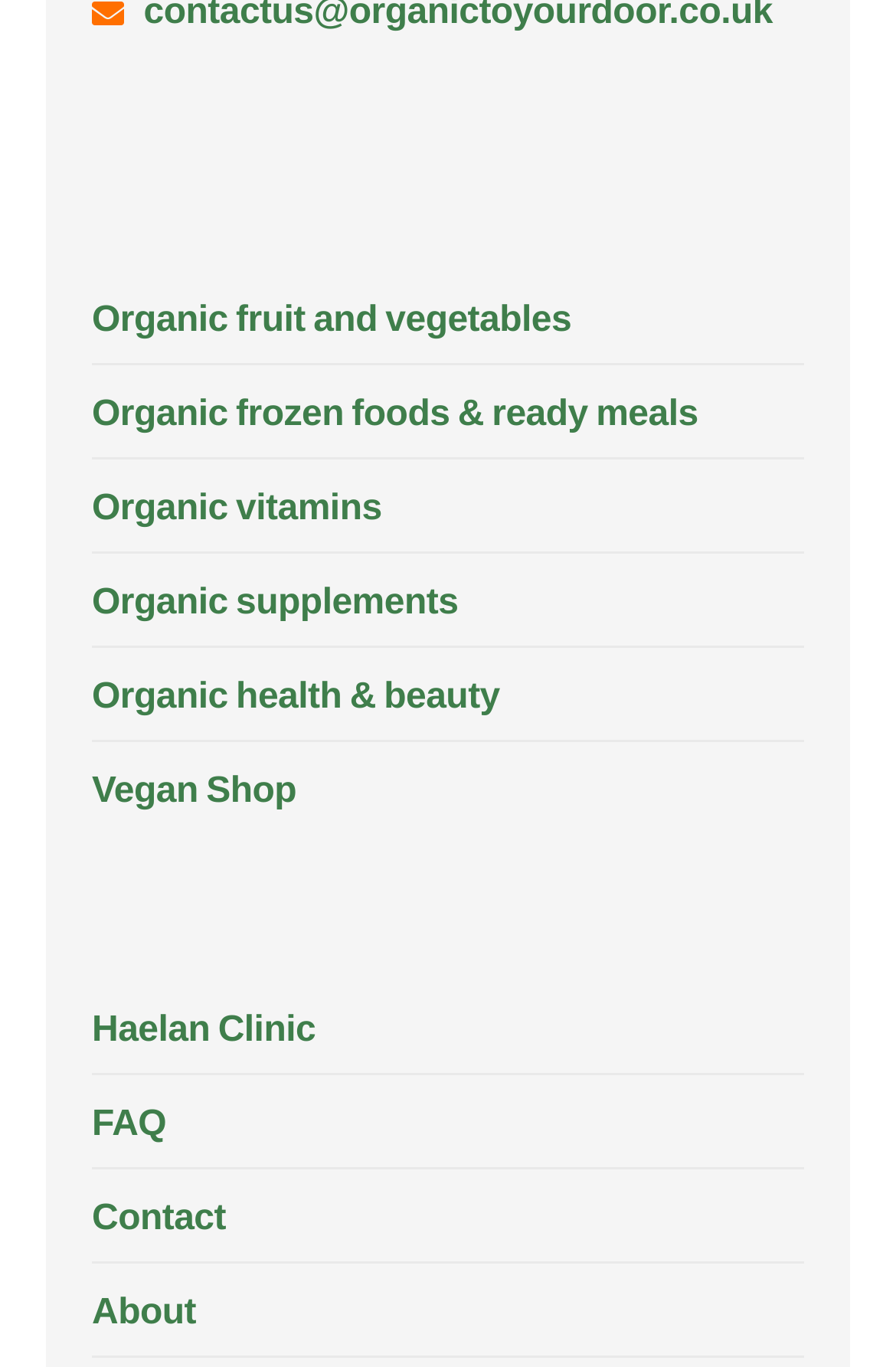Identify the bounding box coordinates of the region that should be clicked to execute the following instruction: "View FAQs".

[0.103, 0.803, 0.897, 0.843]